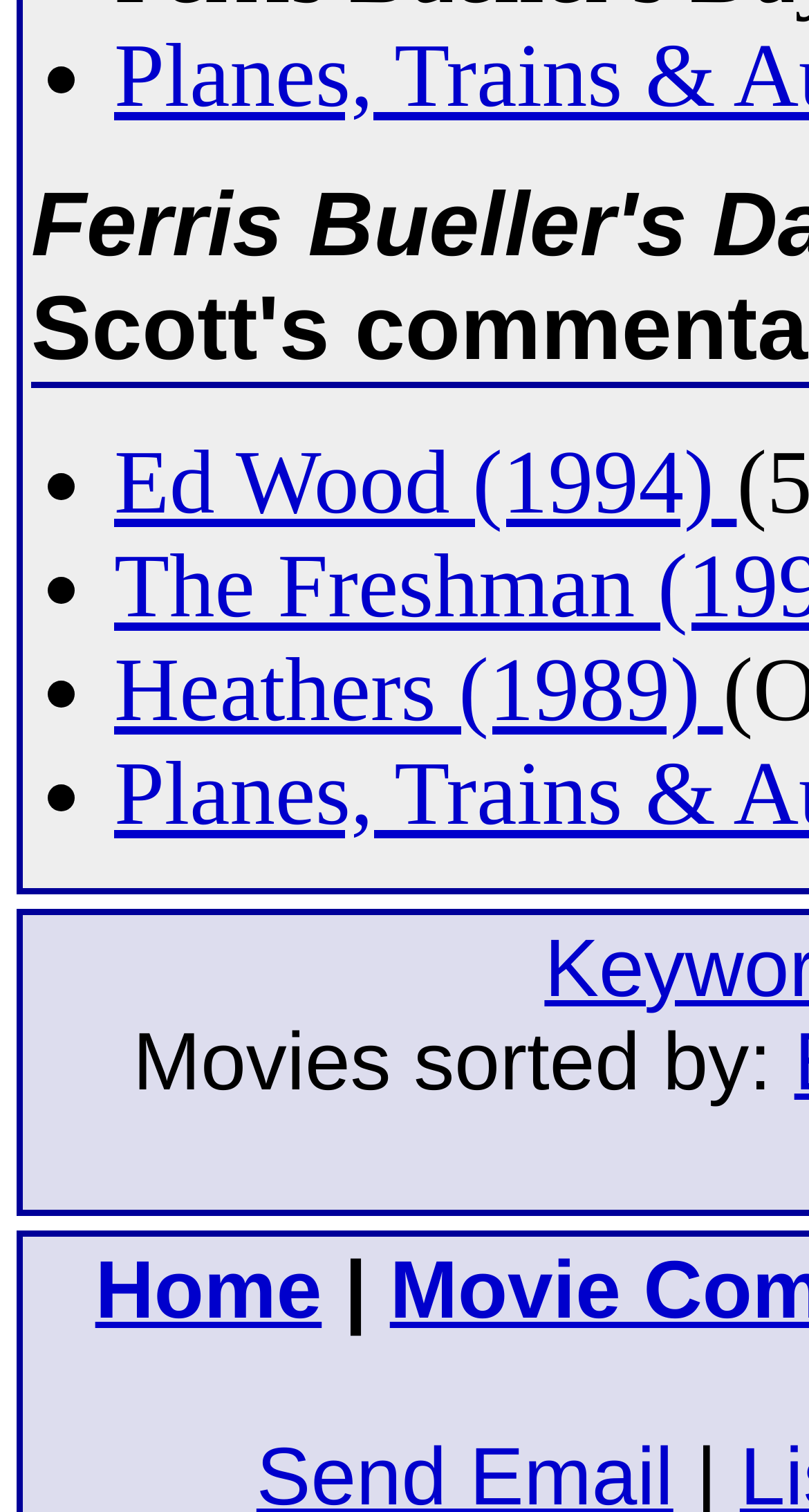Identify the bounding box of the UI element that matches this description: "Heathers (1989)".

[0.141, 0.424, 0.894, 0.49]